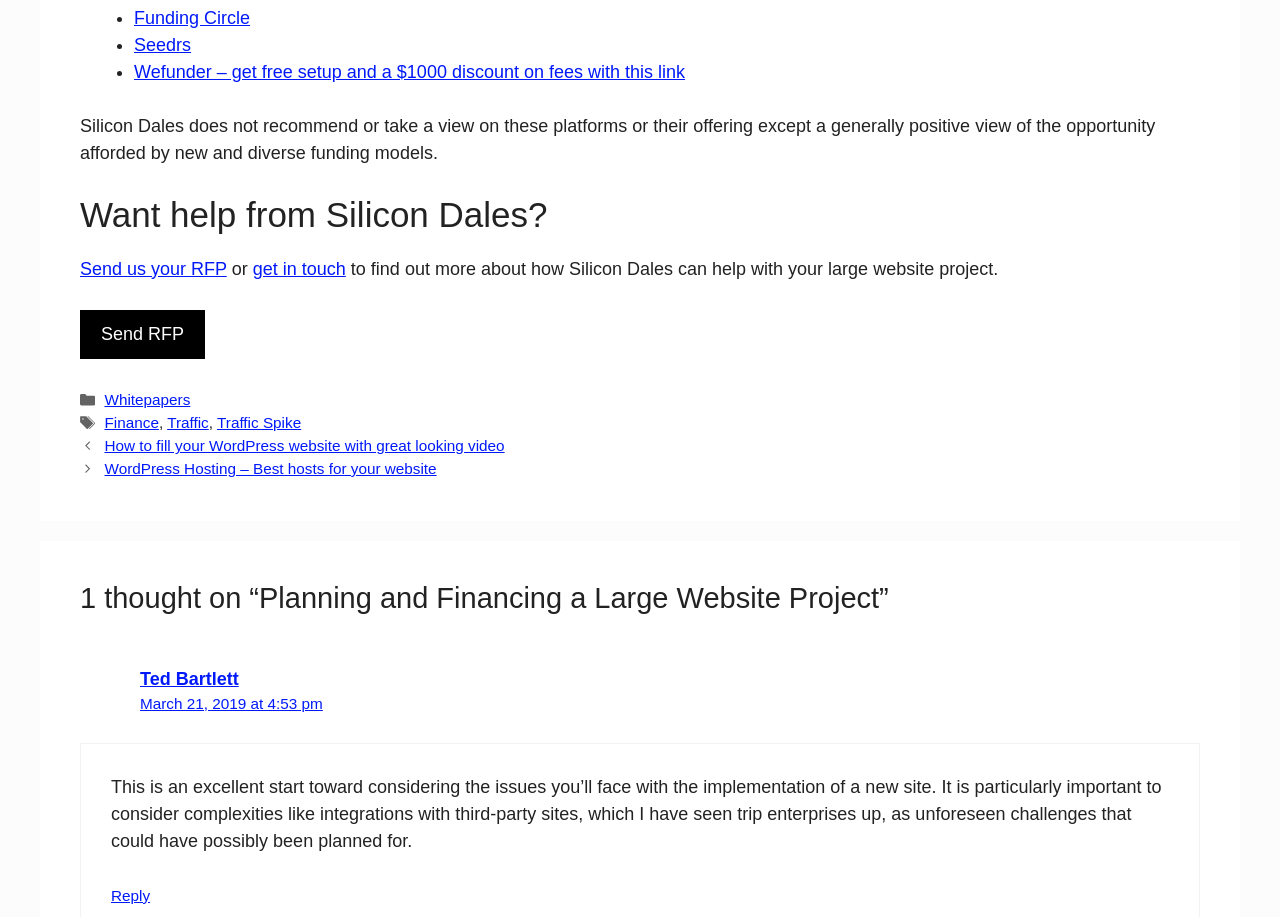Answer with a single word or phrase: 
What is the topic of the blog post?

Planning and Financing a Large Website Project